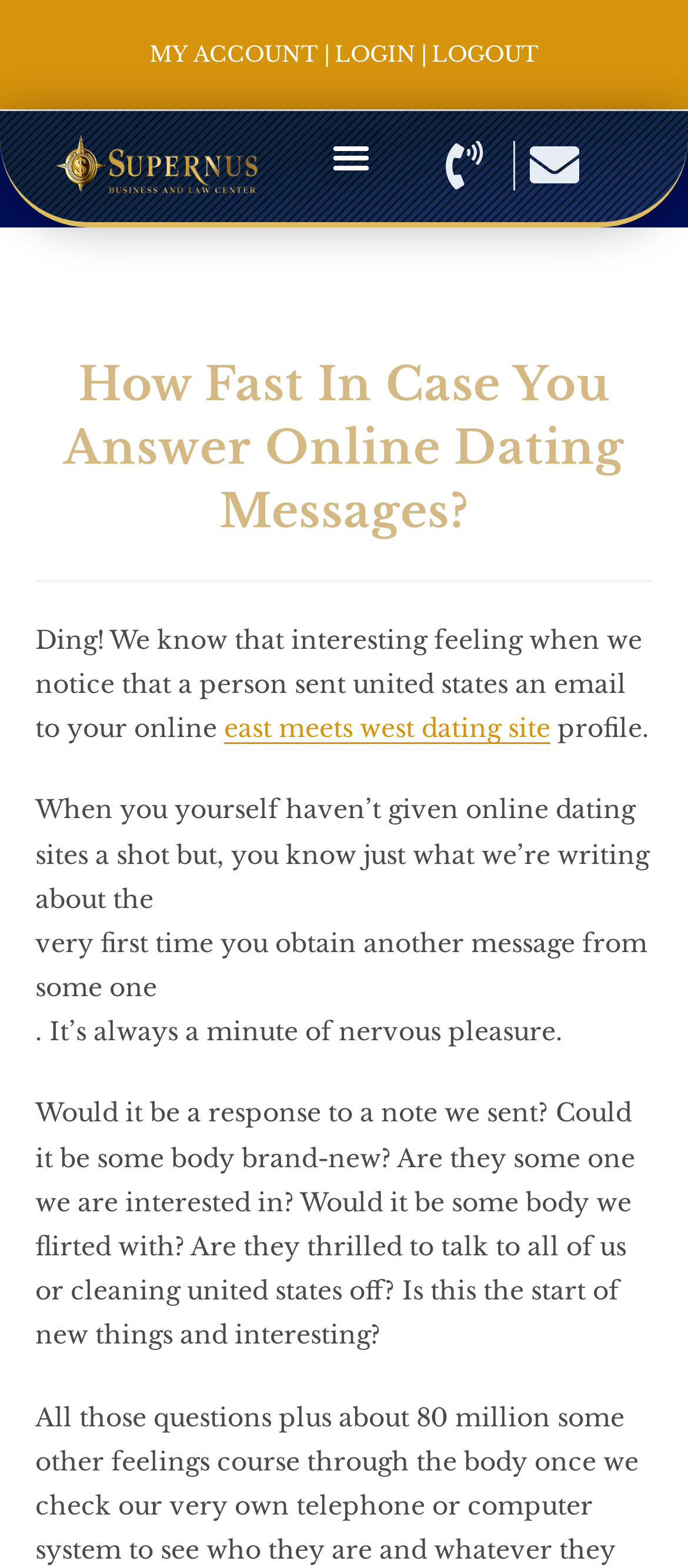Look at the image and write a detailed answer to the question: 
What is the tone of the webpage?

The tone of the webpage is informal, as evidenced by the use of colloquial language and phrases such as 'Ding!' and 'nervous pleasure'. The text also uses a conversational tone, making it feel more approachable and relaxed.